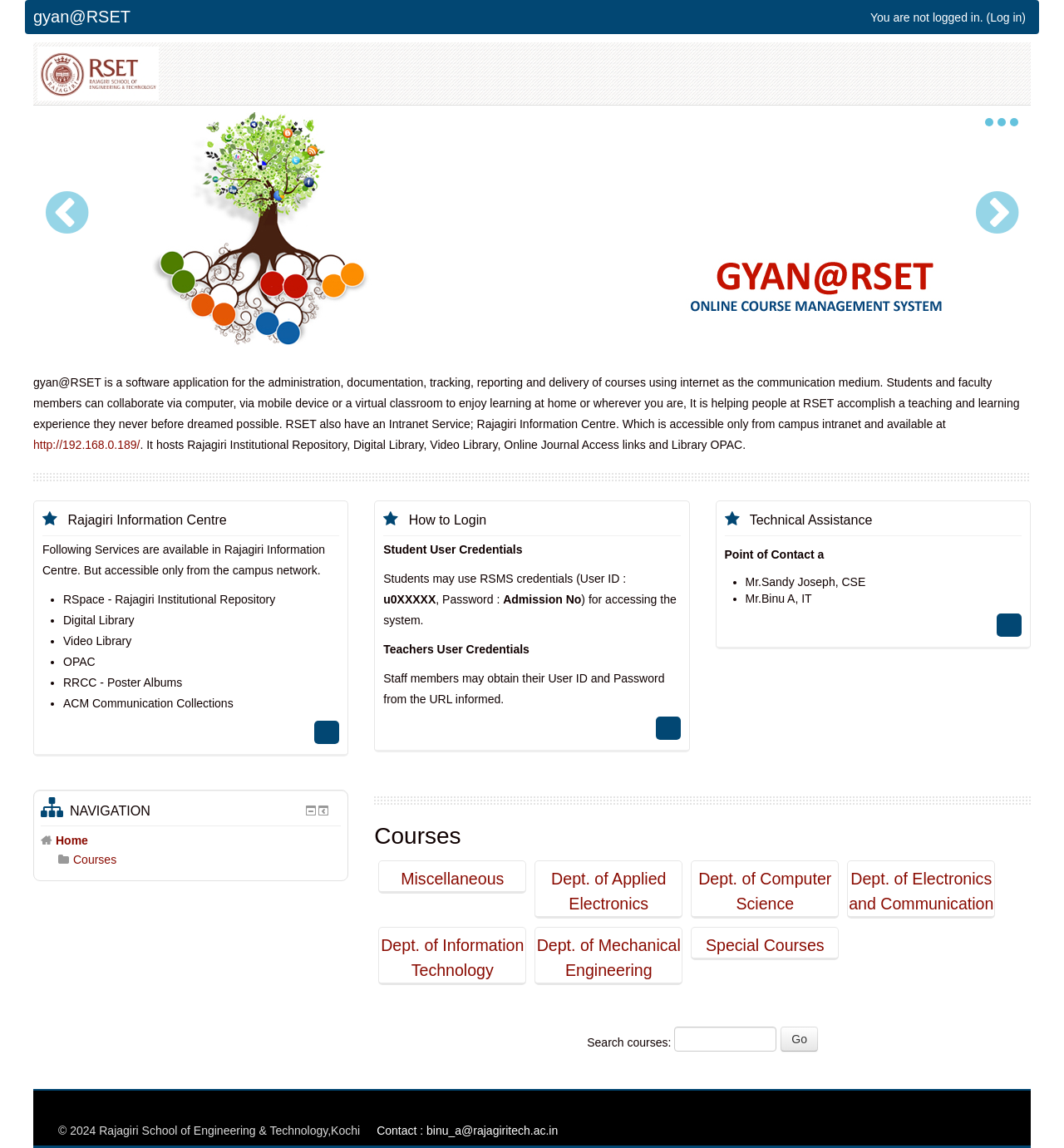Craft a detailed narrative of the webpage's structure and content.

The webpage is titled "gyan@RSET" and has a prominent link with the same text at the top left corner. Below this, there is a notification stating "You are not logged in" with a "Log in" link next to it. 

To the right of the notification, there is a "Home" link, followed by an image with the title "No title for slide 1". Below the image, there are "Previous" and "Next" links. 

The main content of the webpage is divided into several sections. The first section describes gyan@RSET as a software application for course administration, documentation, tracking, reporting, and delivery using the internet. It also mentions that students and faculty members can collaborate via computer, mobile device, or virtual classroom.

The next section talks about RSET's Intranet Service, Rajagiri Information Centre, which is accessible only from the campus intranet. It lists the services available in the centre, including Rajagiri Institutional Repository, Digital Library, Video Library, Online Journal Access links, and Library OPAC.

Below this, there is a section on how to log in, with separate instructions for students and teachers. The student user credentials require RSMS credentials, while teachers can obtain their user ID and password from a specific URL.

The webpage also provides technical assistance, with points of contact listed. 

The main content area is followed by a section with several headings, including "Courses", "Miscellaneous", and department-specific links such as "Dept. of Applied Electronics", "Dept. of Computer Science", and others. 

At the bottom of the page, there is a search bar to search for courses, and a navigation block with links to "Home", "Courses", and other sections. The page ends with a footer section containing copyright information, a contact email, and a separator line.